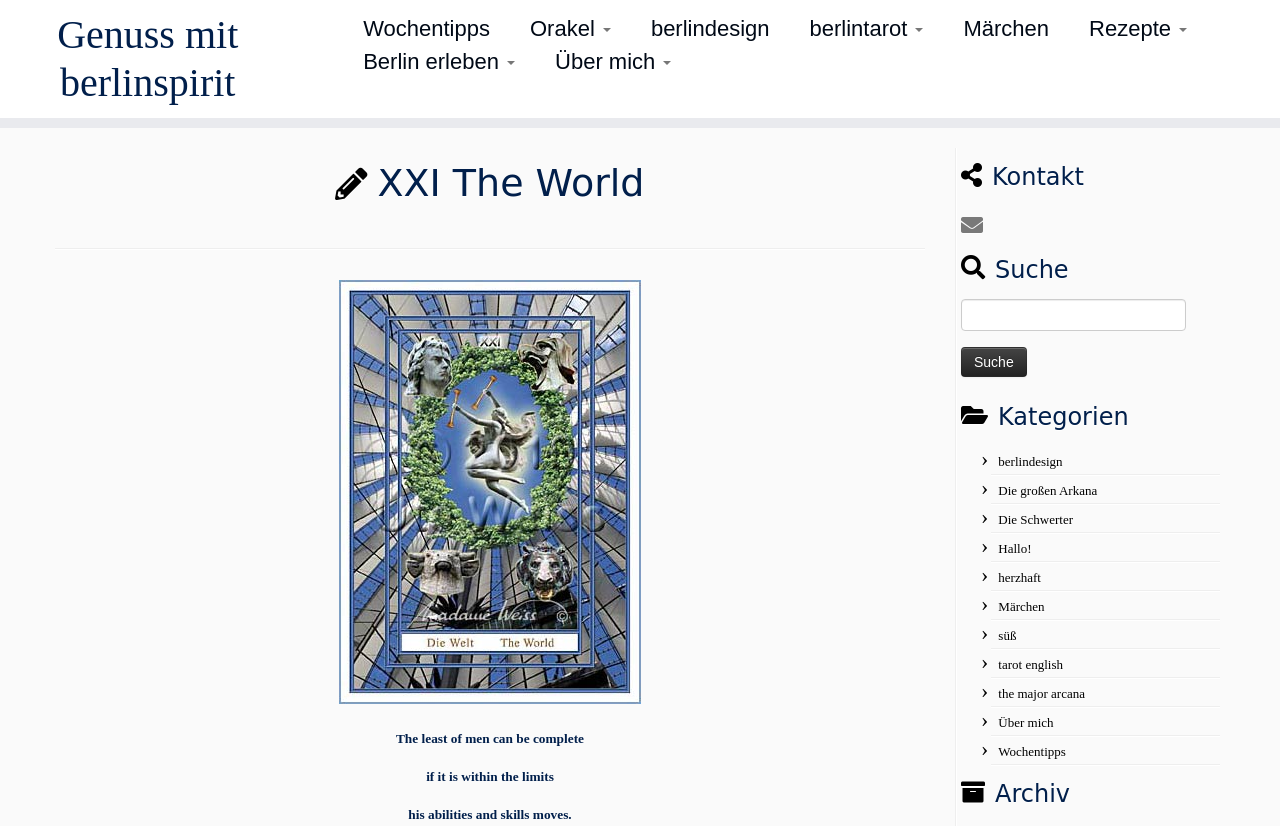What is the purpose of the search bar?
From the screenshot, provide a brief answer in one word or phrase.

To search the website